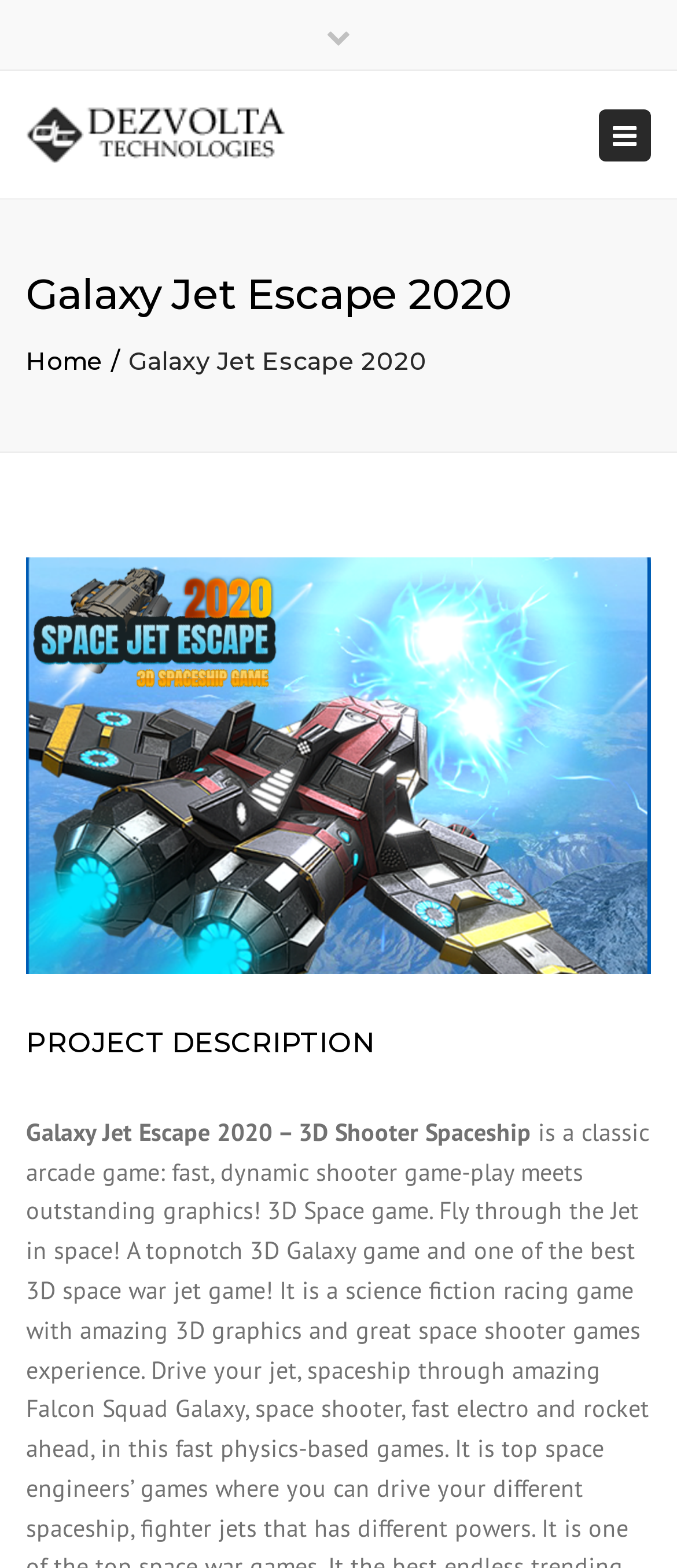Please find the bounding box coordinates in the format (top-left x, top-left y, bottom-right x, bottom-right y) for the given element description. Ensure the coordinates are floating point numbers between 0 and 1. Description: name="s" placeholder="type and press ‘enter’"

[0.038, 0.0, 0.962, 0.088]